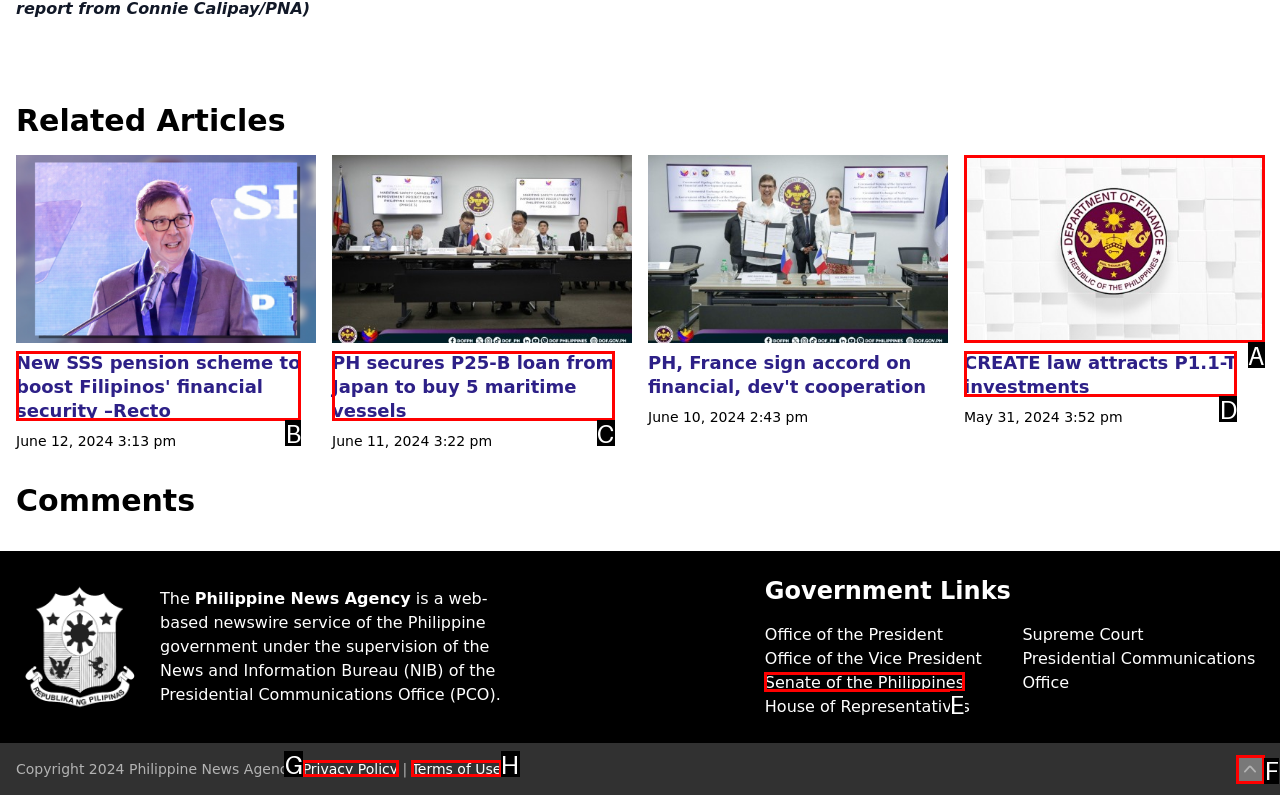Tell me the letter of the correct UI element to click for this instruction: Scroll to top. Answer with the letter only.

F